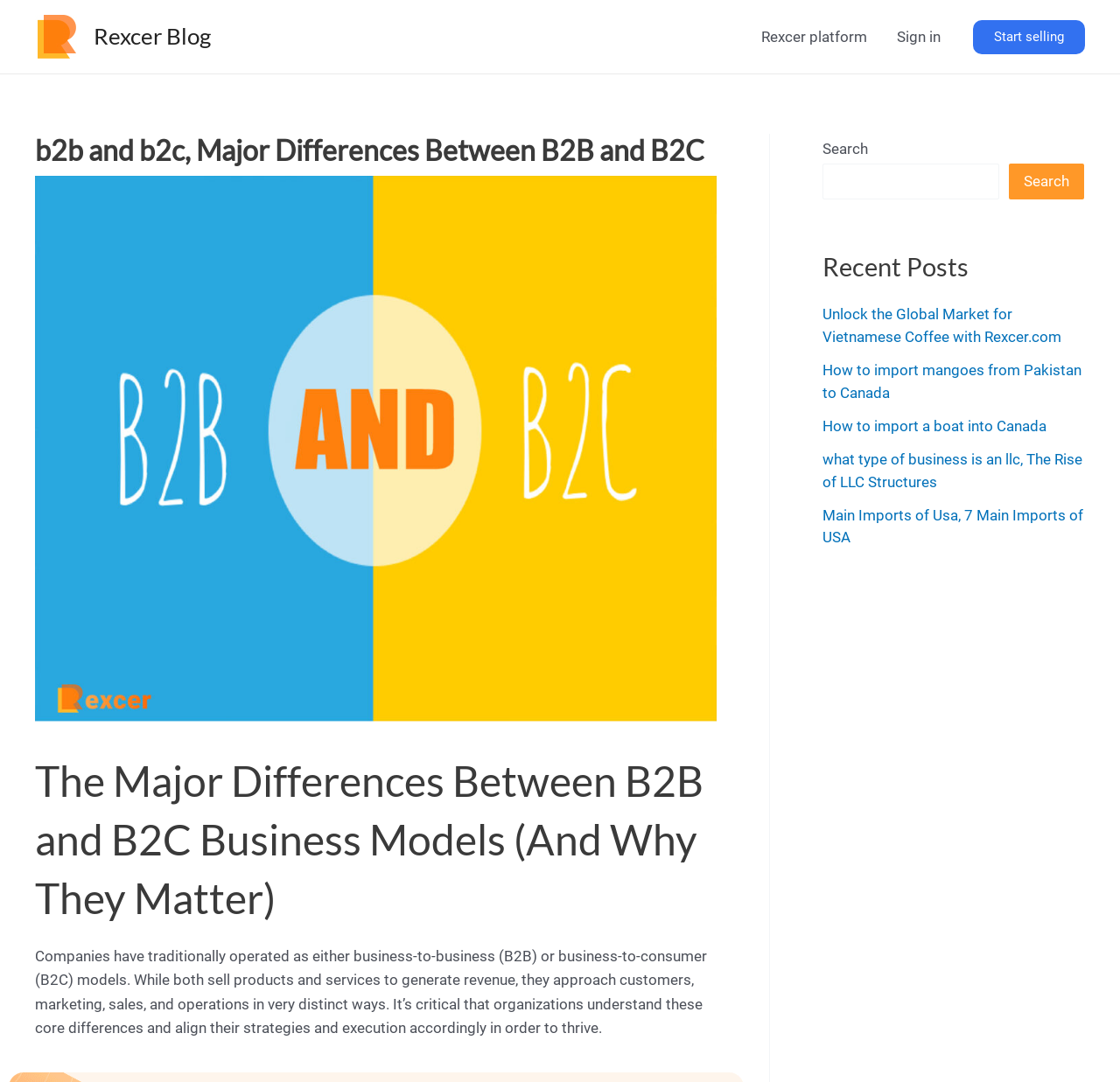What is the topic of the main article?
Ensure your answer is thorough and detailed.

I read the heading of the main article, which is 'The Major Differences Between B2B and B2C Business Models (And Why They Matter)', and it suggests that the topic is about the differences between B2B and B2C business models.